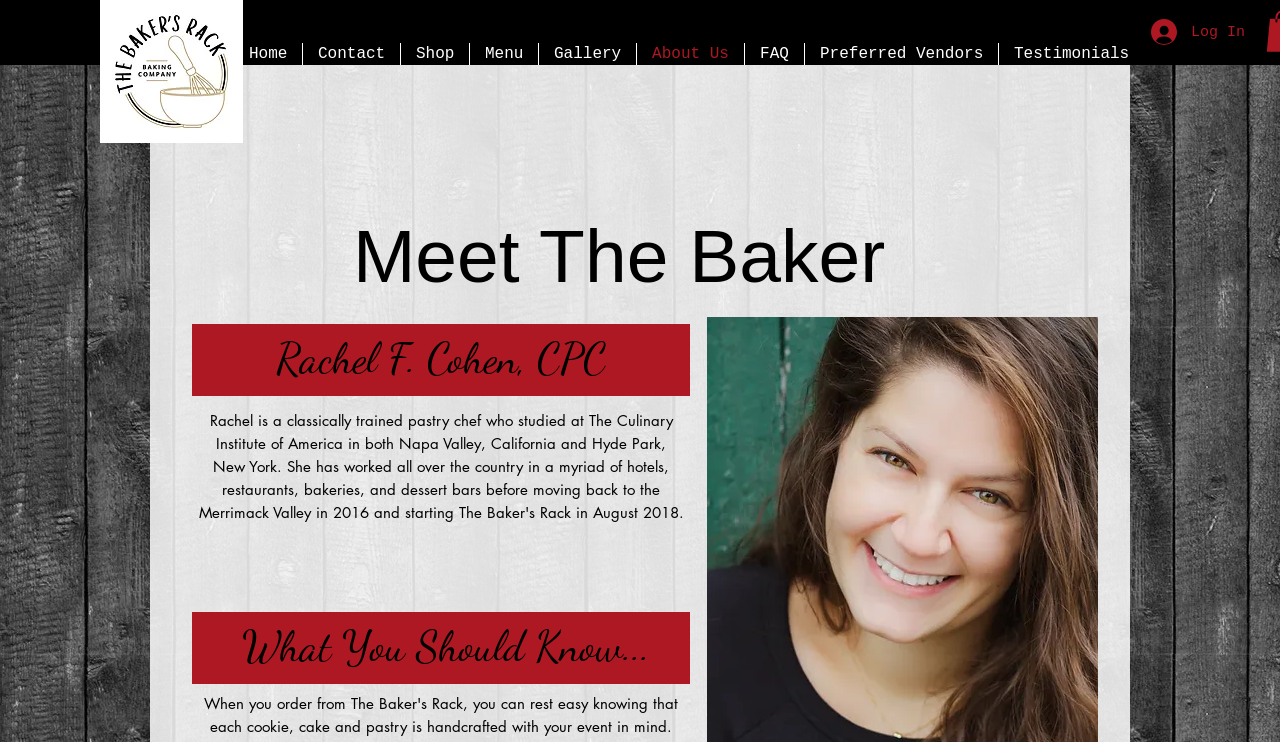Determine the bounding box coordinates of the region to click in order to accomplish the following instruction: "log in". Provide the coordinates as four float numbers between 0 and 1, specifically [left, top, right, bottom].

[0.888, 0.018, 0.984, 0.069]